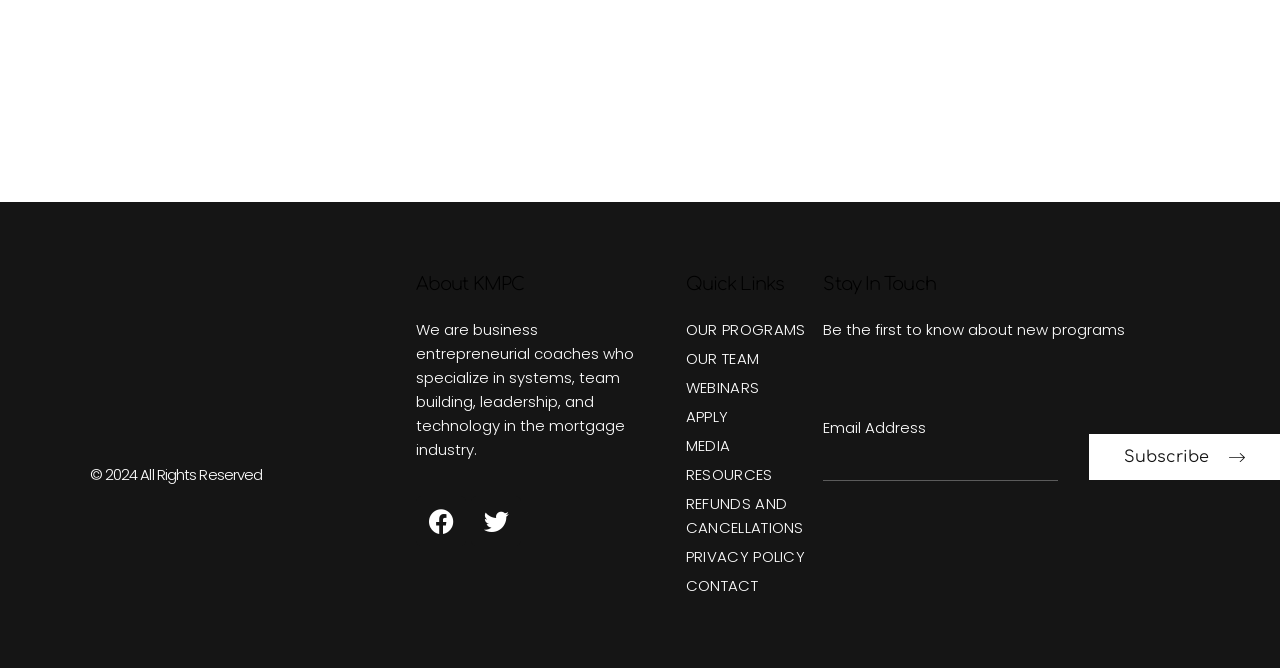Determine the bounding box coordinates of the UI element described by: "title="korean cucumbers climbing"".

None